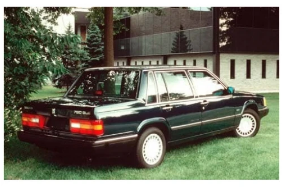Please answer the following question using a single word or phrase: How many doors does the Volvo 760 GLE have?

4